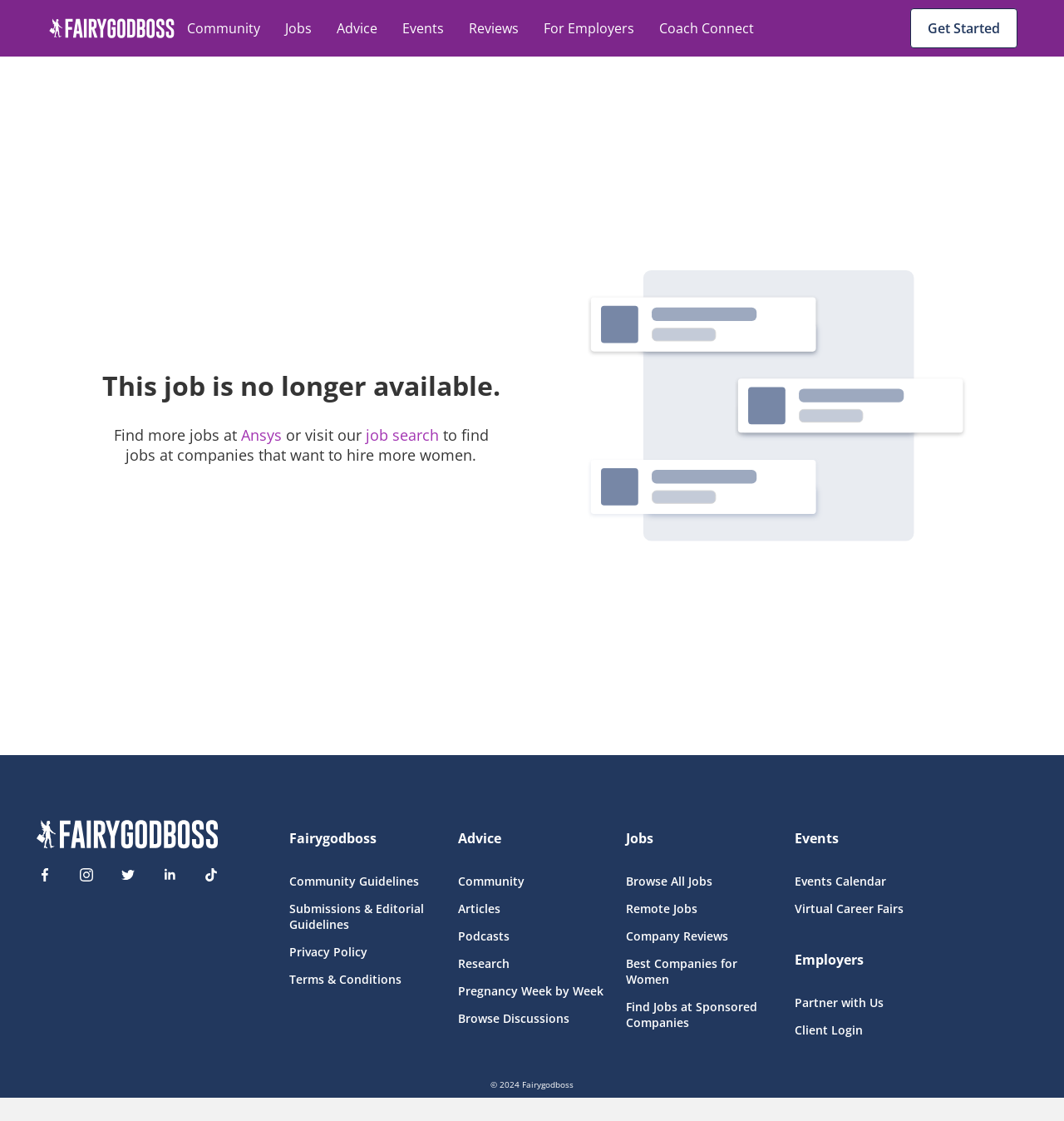Please indicate the bounding box coordinates for the clickable area to complete the following task: "Click on the 'Get Started' button". The coordinates should be specified as four float numbers between 0 and 1, i.e., [left, top, right, bottom].

[0.855, 0.007, 0.956, 0.043]